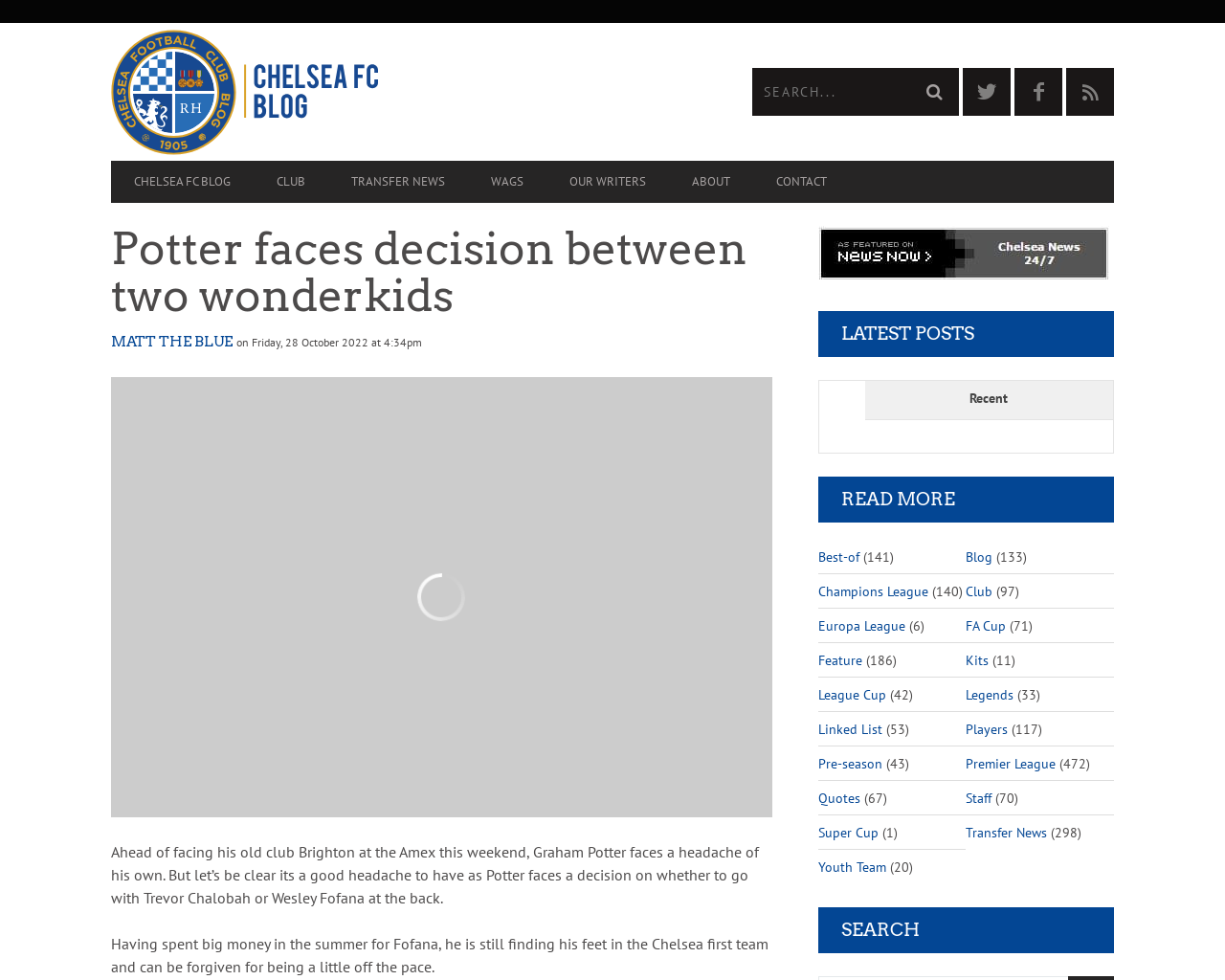What is the name of the blog?
Please answer the question with as much detail and depth as you can.

The name of the blog can be found in the top-left corner of the webpage, where it is written in a larger font size and is also an image. It is also a link, which suggests that it is the title of the blog.